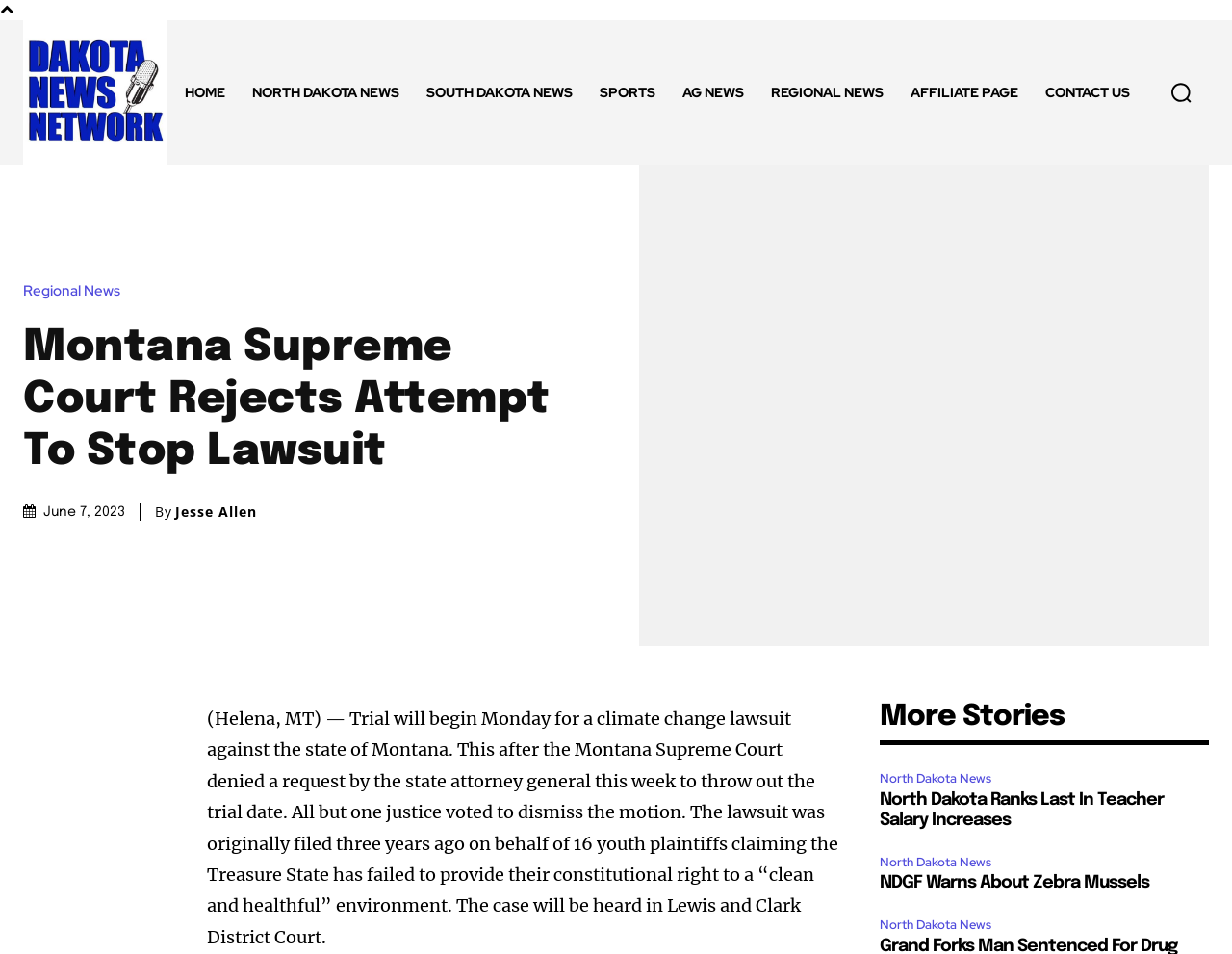Identify the bounding box coordinates for the region to click in order to carry out this instruction: "Click the logo". Provide the coordinates using four float numbers between 0 and 1, formatted as [left, top, right, bottom].

[0.019, 0.021, 0.136, 0.173]